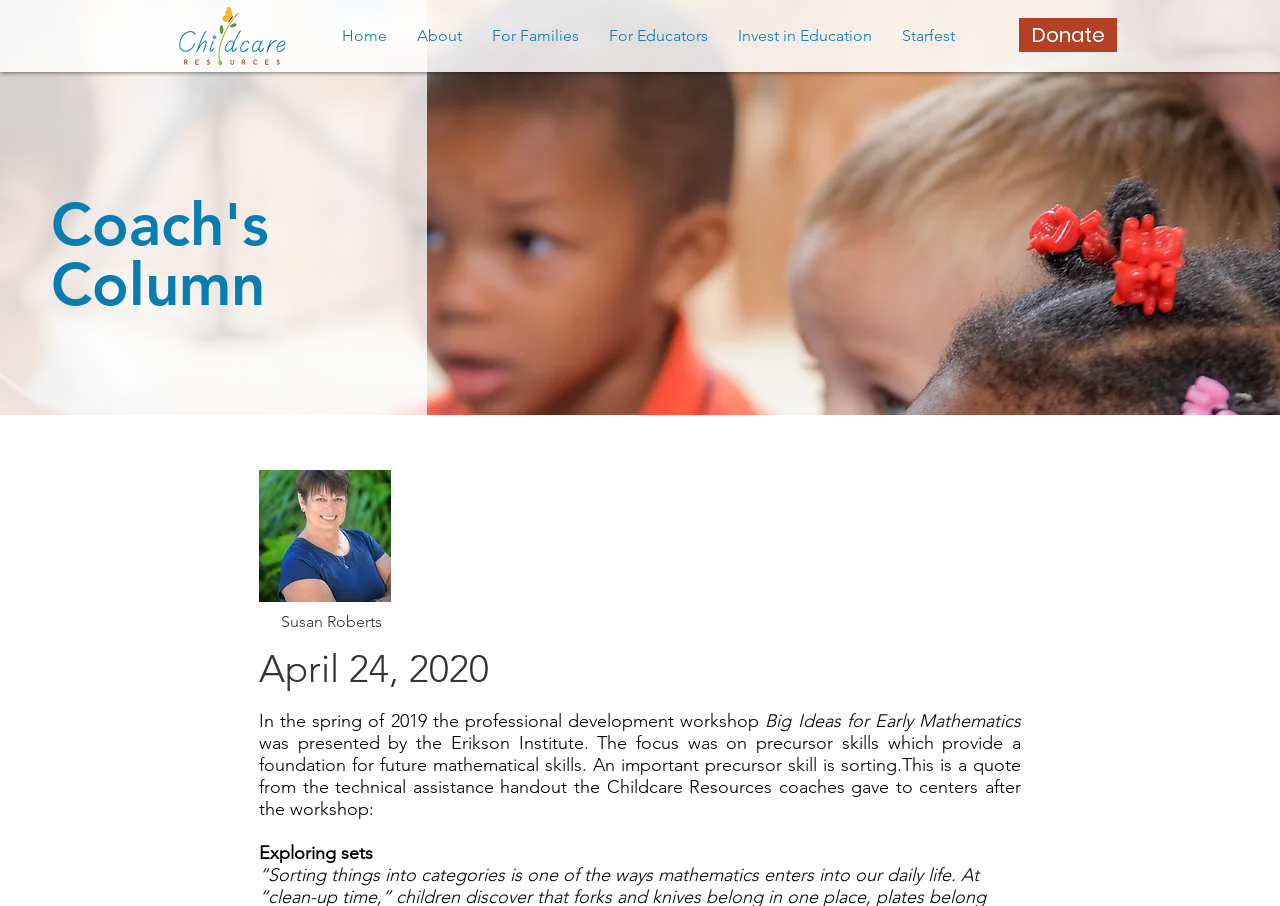What is the logo of the website?
Based on the visual, give a brief answer using one word or a short phrase.

Childcare Resources of Indian River